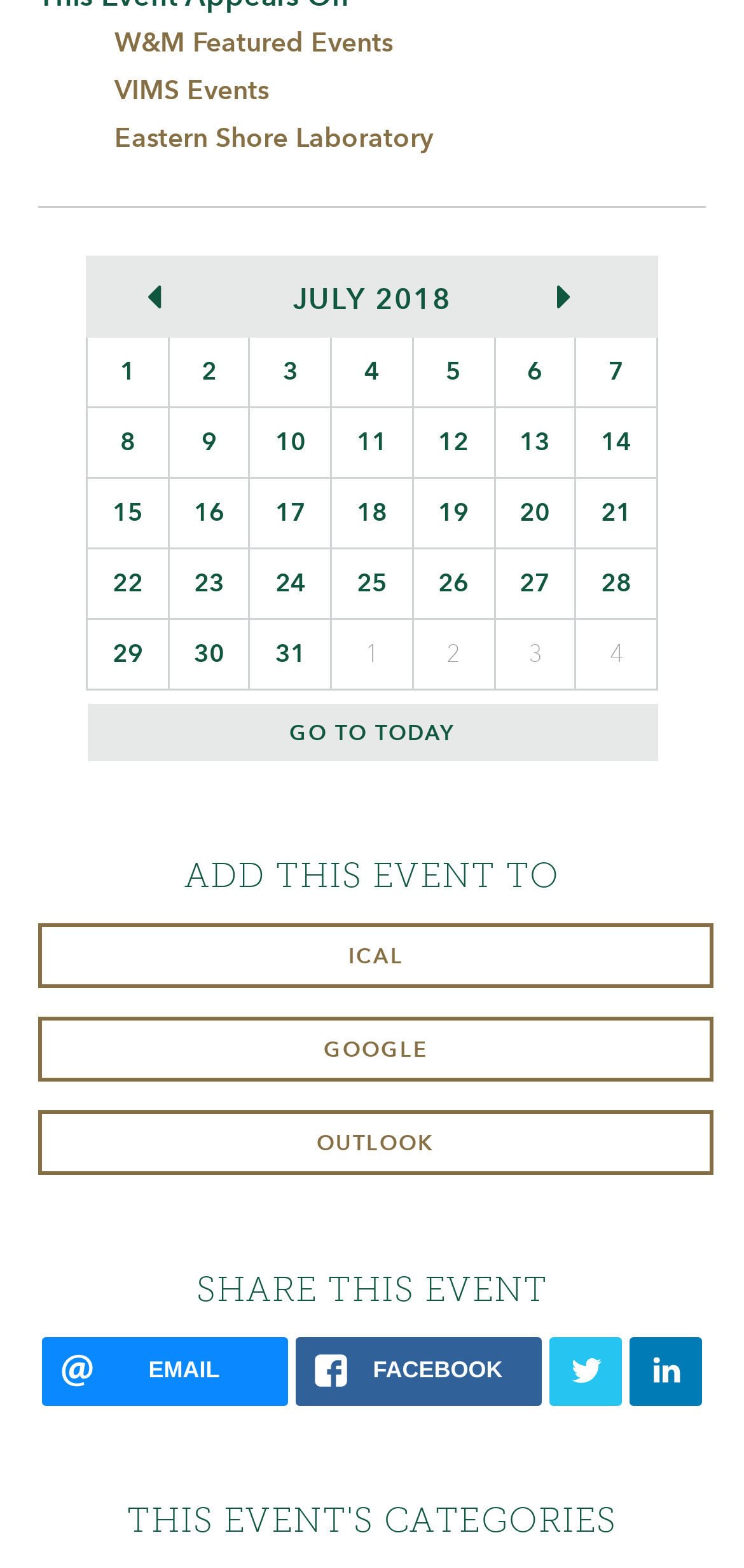Identify the bounding box coordinates of the HTML element based on this description: "15".

[0.118, 0.306, 0.225, 0.349]